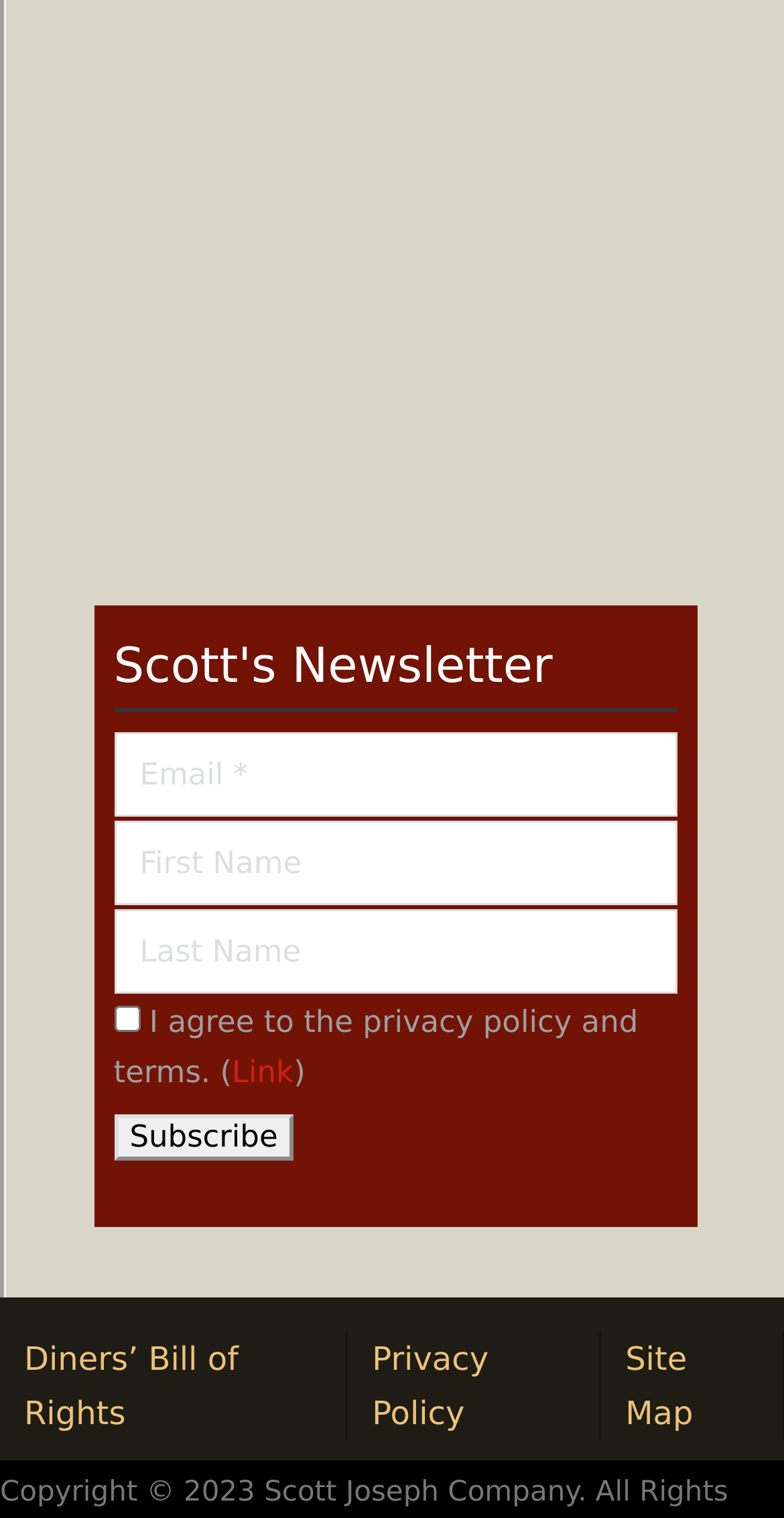What is the purpose of the checkbox?
Based on the image content, provide your answer in one word or a short phrase.

To agree to privacy policy